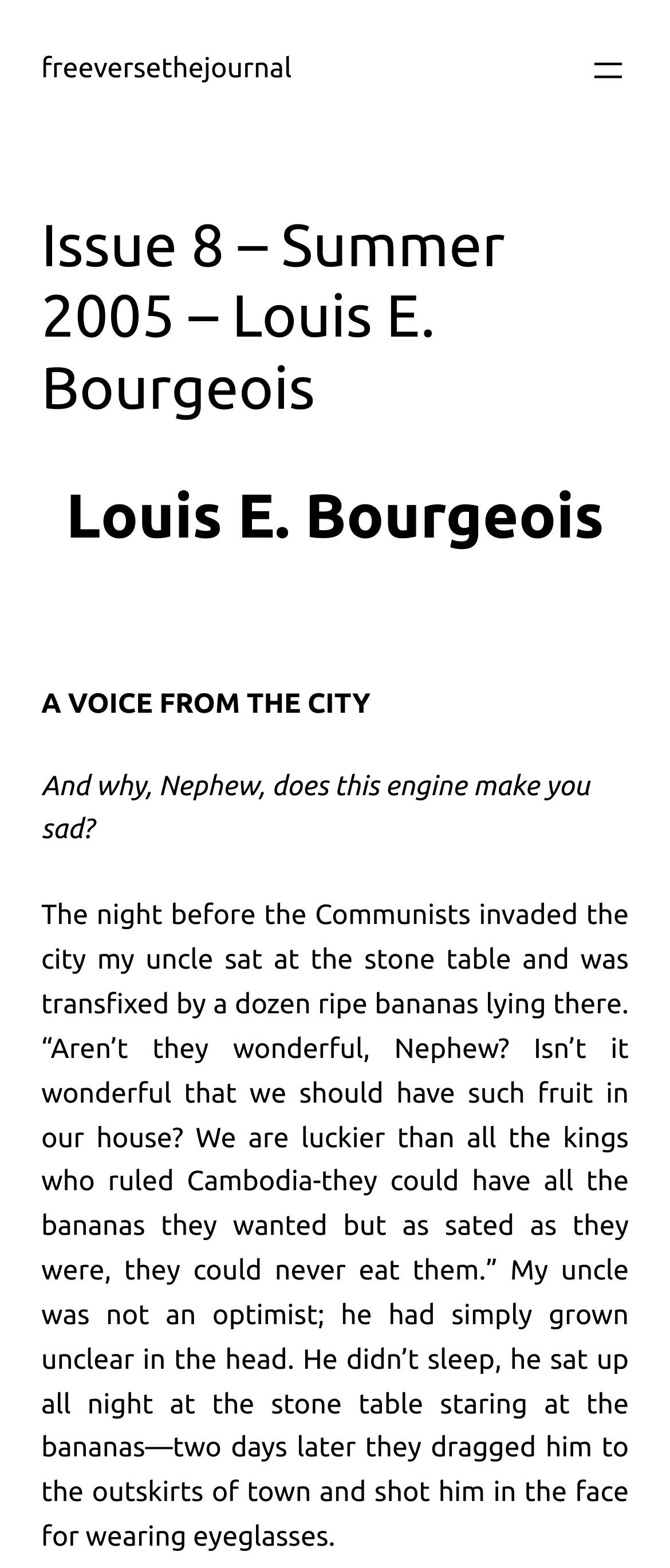Produce an elaborate caption capturing the essence of the webpage.

The webpage appears to be a literary journal or magazine, specifically Issue 8 from Summer 2005, featuring the work of Louis E. Bourgeois. At the top left, there is a link to "freeversethejournal". On the top right, there is a button to "Open menu", which has a popup dialog.

Below the link and button, there are several headings and blocks of text. The first heading reads "Issue 8 – Summer 2005 – Louis E. Bourgeois", which spans almost the entire width of the page. The second heading, "Louis E. Bourgeois", is positioned below the first one.

Following these headings, there is a small non-descriptive text element containing a single non-breaking space character. Then, another heading appears, "A VOICE FROM THE CITY", which is centered on the page.

Below this heading, there are two blocks of text. The first block is a quote, "And why, Nephew, does this engine make you sad?" The second block is a longer passage of text, which appears to be a short story or excerpt from a literary work. The passage describes a scene where the narrator's uncle is fascinated by ripe bananas on a stone table, and later, he is shot in the face for wearing eyeglasses. This passage takes up most of the page's content area.